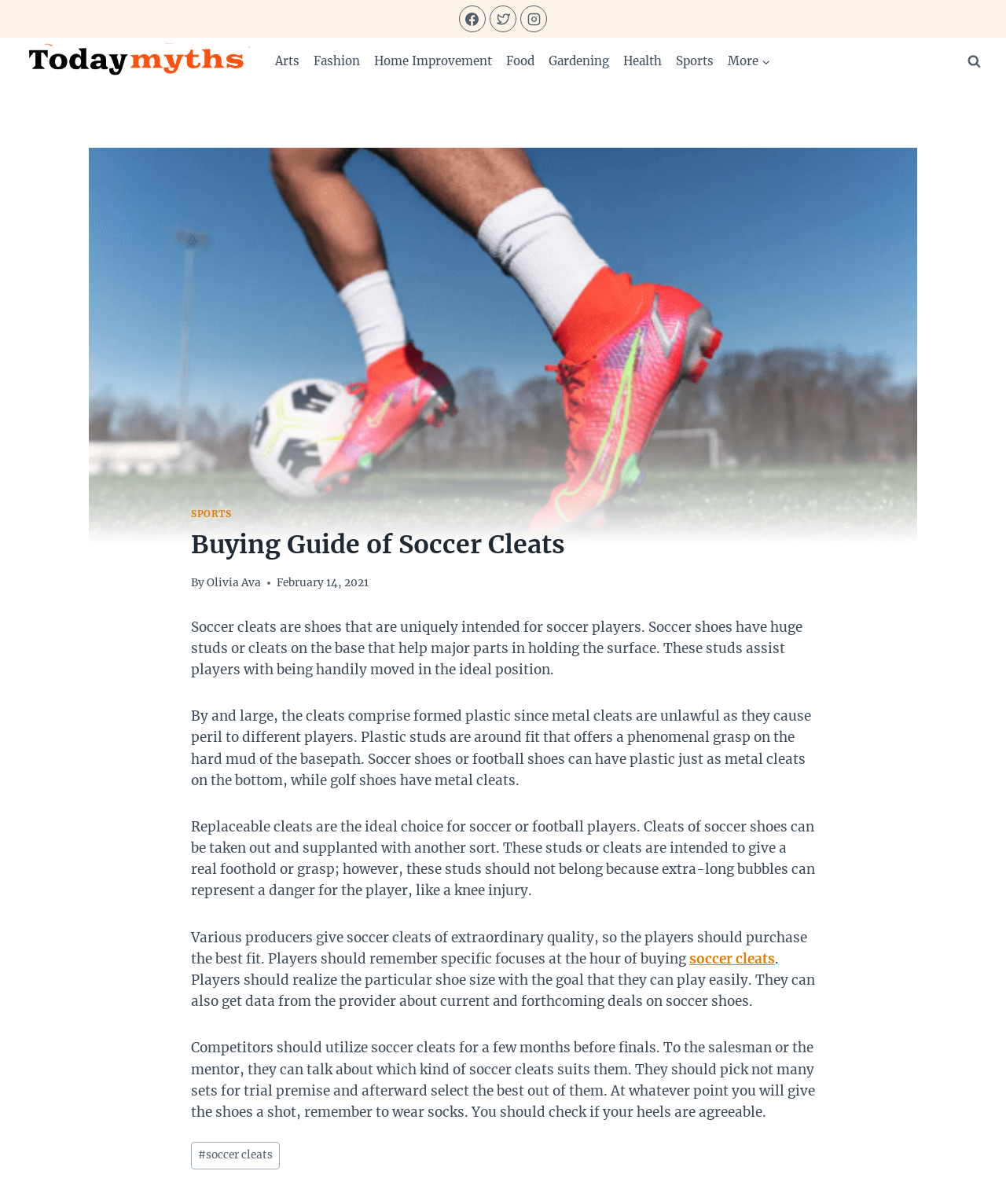Please provide a brief answer to the question using only one word or phrase: 
What is the purpose of the studs on soccer cleats?

To provide grip